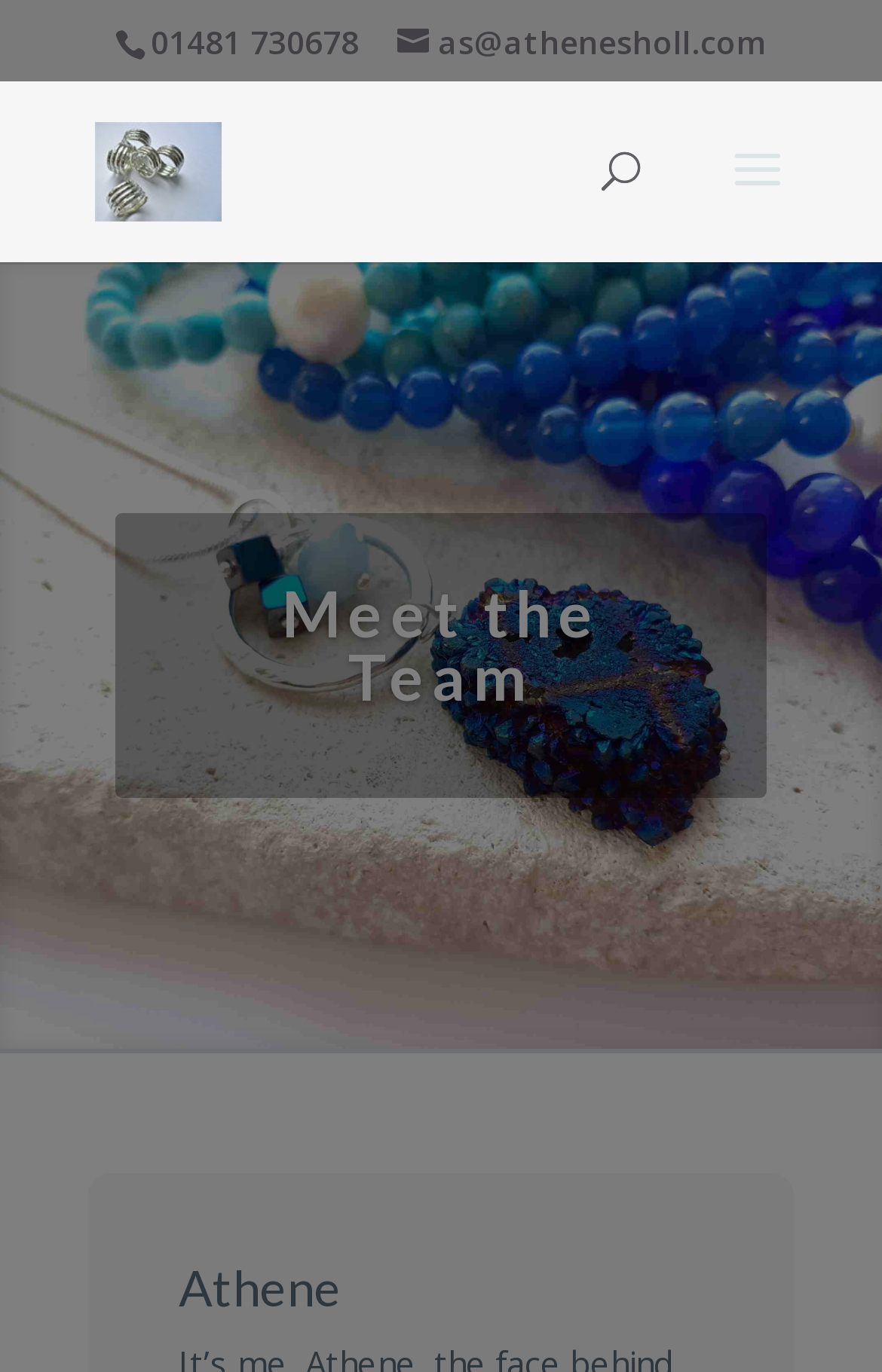Carefully examine the image and provide an in-depth answer to the question: What is the main topic of the page?

I inferred the main topic of the page by looking at the heading elements and the content of the page, which suggests that the page is about Athene's team and her work as a jeweller.